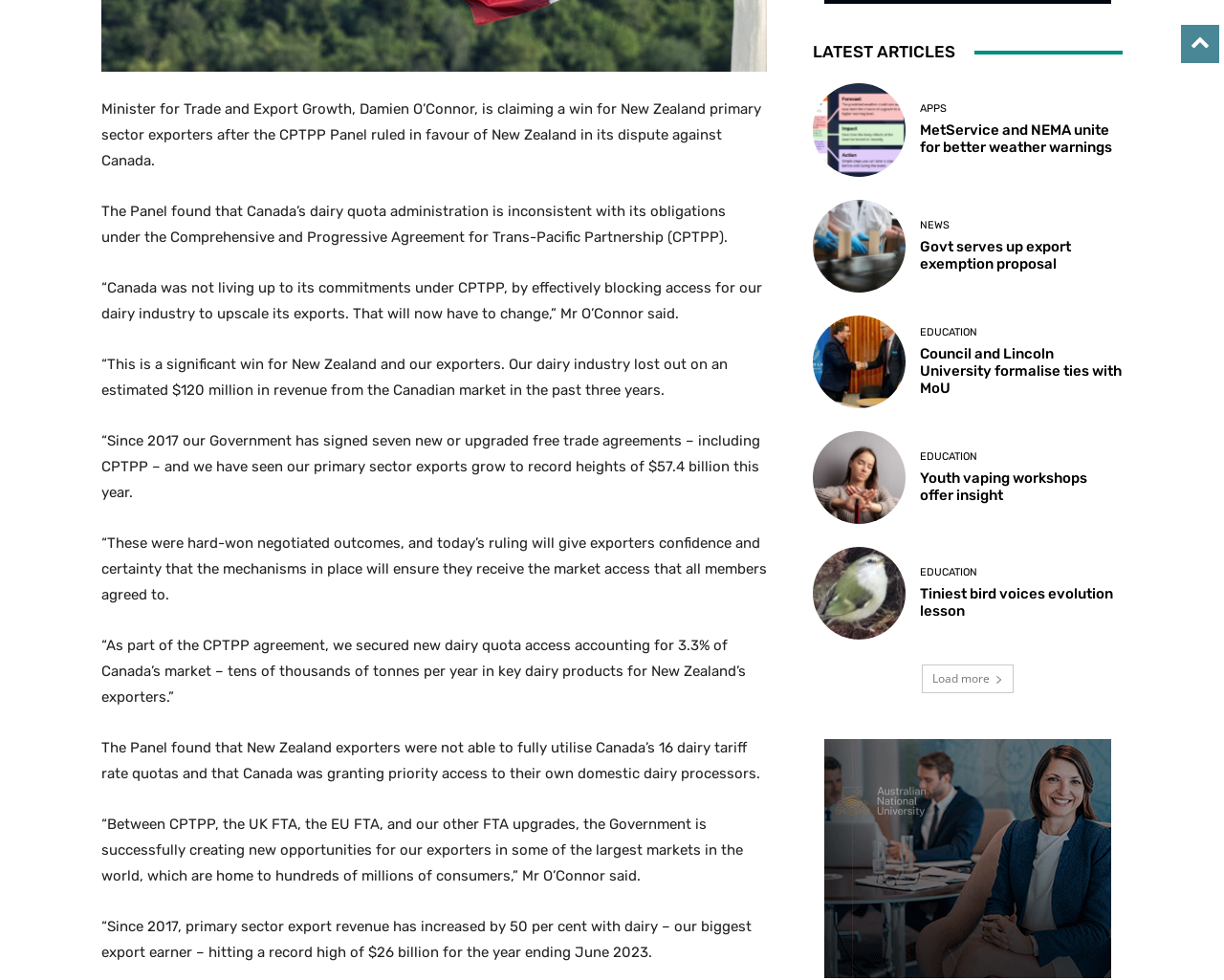Determine the bounding box coordinates for the area that should be clicked to carry out the following instruction: "Click on 'Load more'".

[0.753, 0.678, 0.828, 0.708]